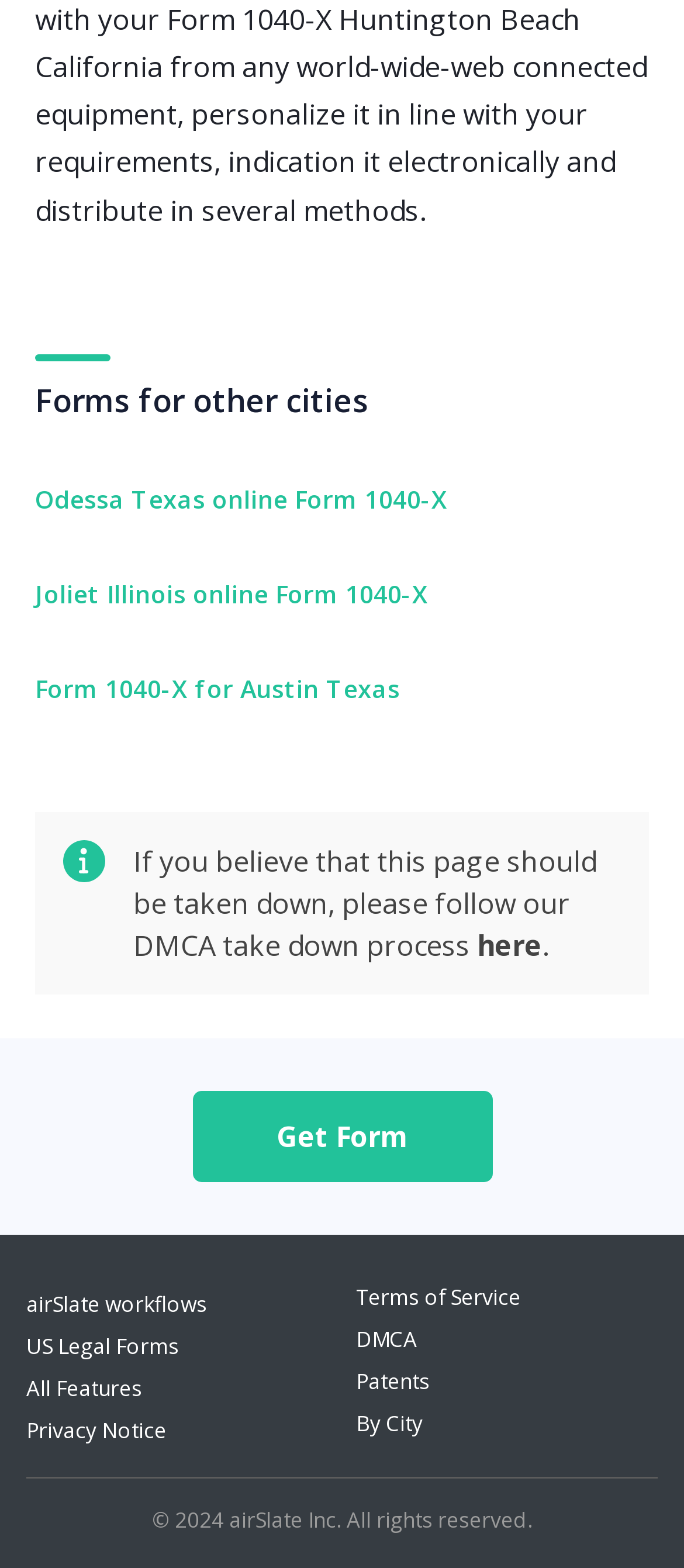Find the bounding box coordinates of the element to click in order to complete this instruction: "Get a form". The bounding box coordinates must be four float numbers between 0 and 1, denoted as [left, top, right, bottom].

[0.281, 0.713, 0.719, 0.737]